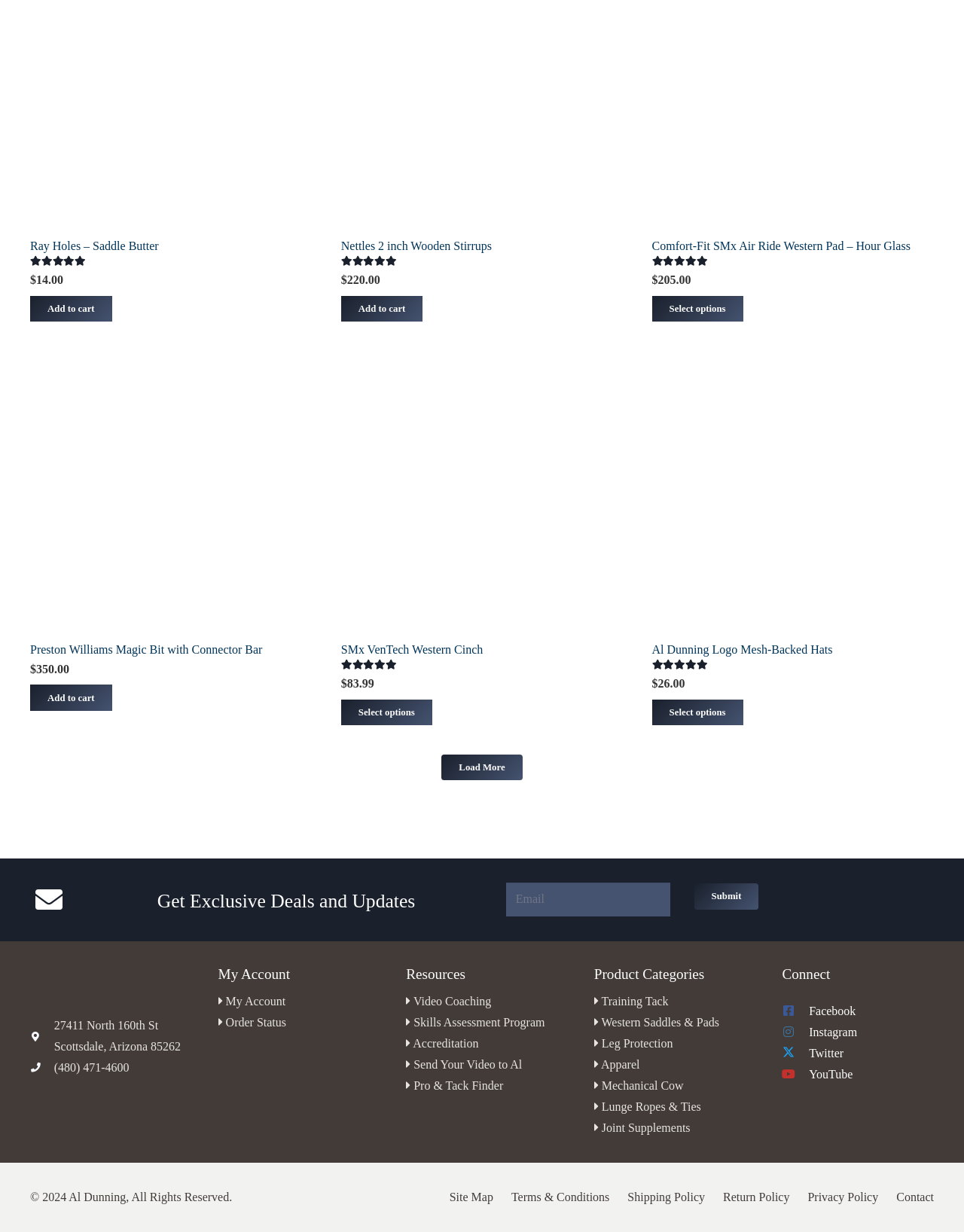Please mark the clickable region by giving the bounding box coordinates needed to complete this instruction: "Submit email for exclusive deals and updates".

[0.72, 0.717, 0.787, 0.738]